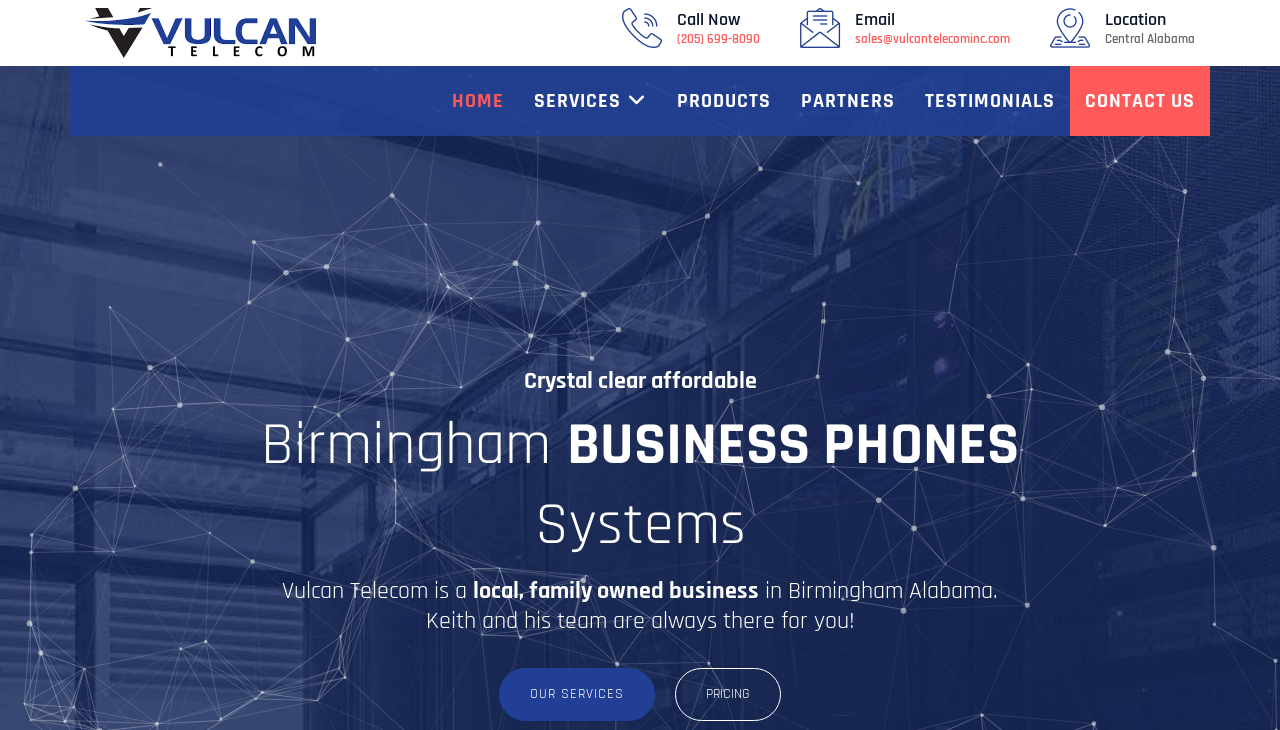Please find the bounding box coordinates of the element that you should click to achieve the following instruction: "Learn more about services". The coordinates should be presented as four float numbers between 0 and 1: [left, top, right, bottom].

[0.405, 0.09, 0.517, 0.186]